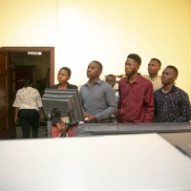Provide a thorough and detailed response to the question by examining the image: 
How many individuals are in the foreground?

The caption specifically mentions that one individual is in the foreground, staring intently at a computer monitor, while their peers are engaged in the activity.